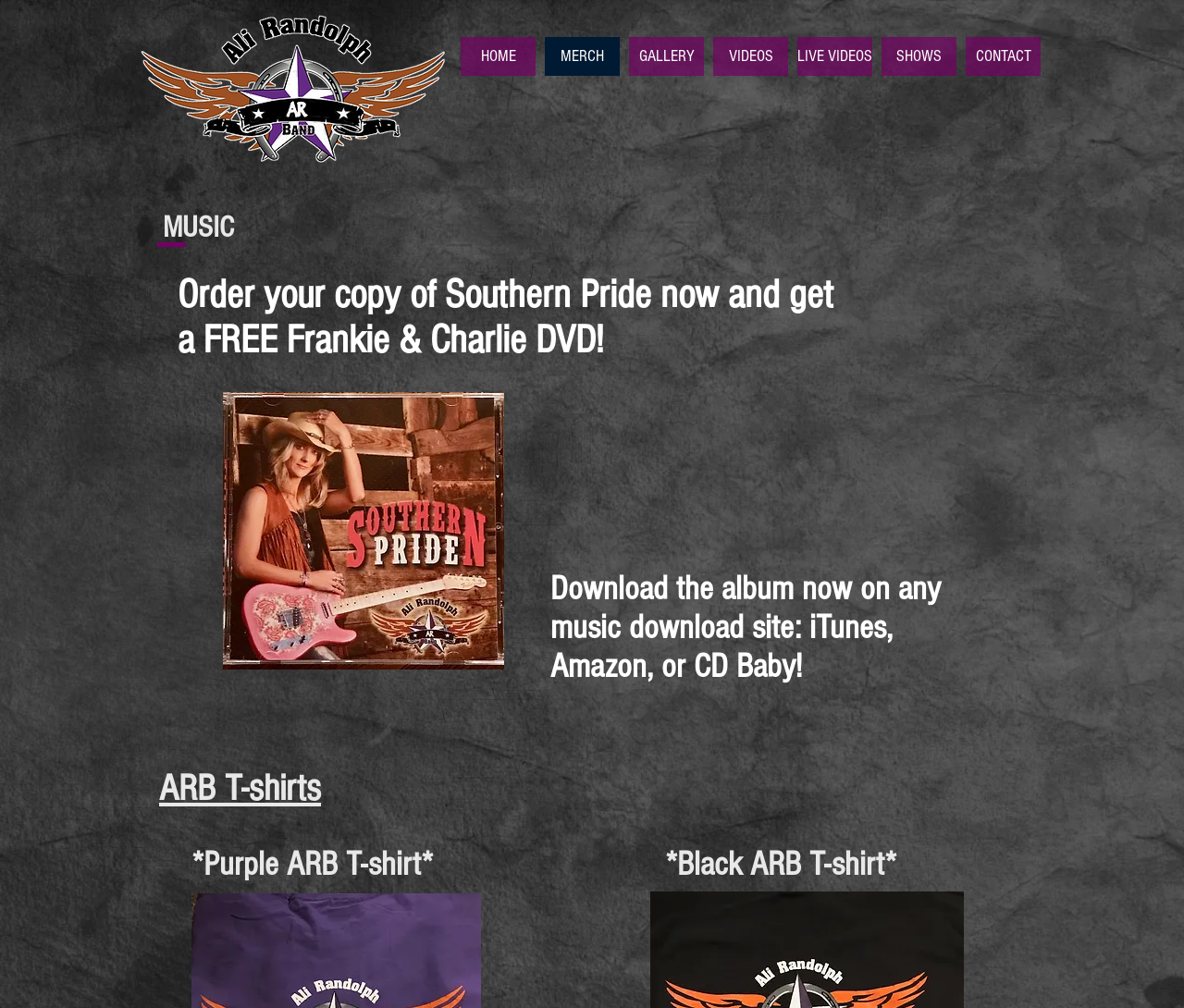Please mark the bounding box coordinates of the area that should be clicked to carry out the instruction: "Click ARB T-shirts link".

[0.134, 0.761, 0.599, 0.804]